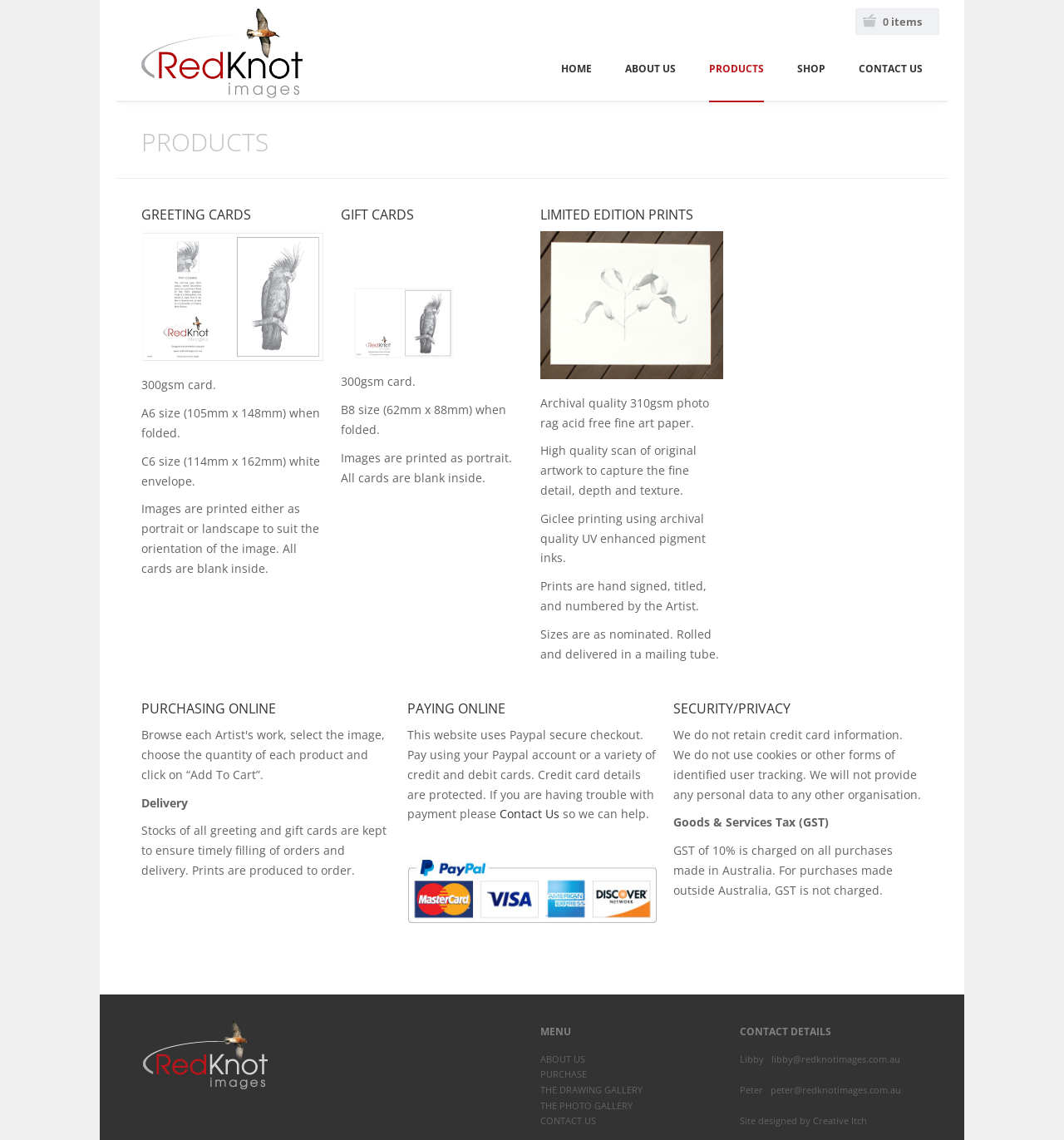Please provide the bounding box coordinates for the element that needs to be clicked to perform the instruction: "go to home page". The coordinates must consist of four float numbers between 0 and 1, formatted as [left, top, right, bottom].

[0.527, 0.029, 0.556, 0.09]